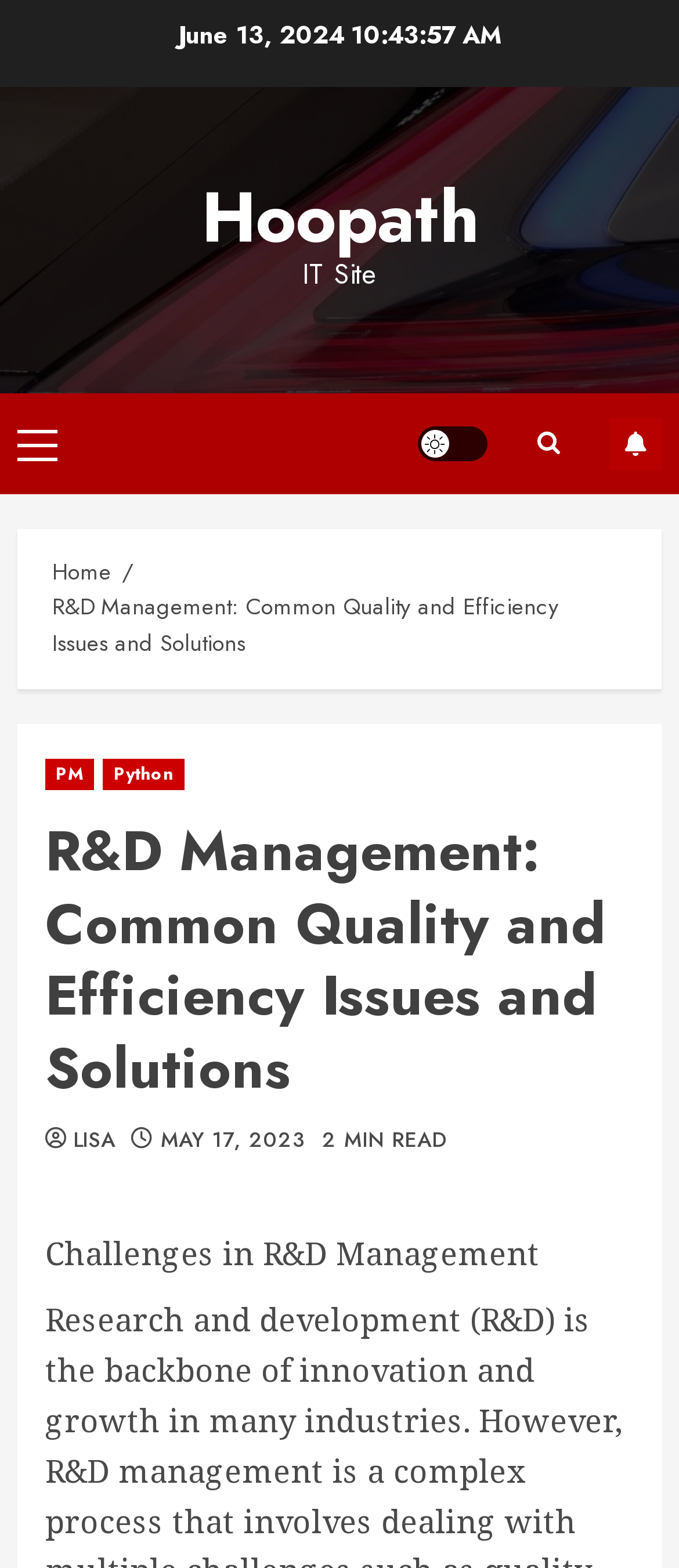Please provide a comprehensive response to the question below by analyzing the image: 
What is the name of the website?

The name of the website is 'Hoopath', which is mentioned as a link at the top of the webpage, indicating the brand or identity of the website.